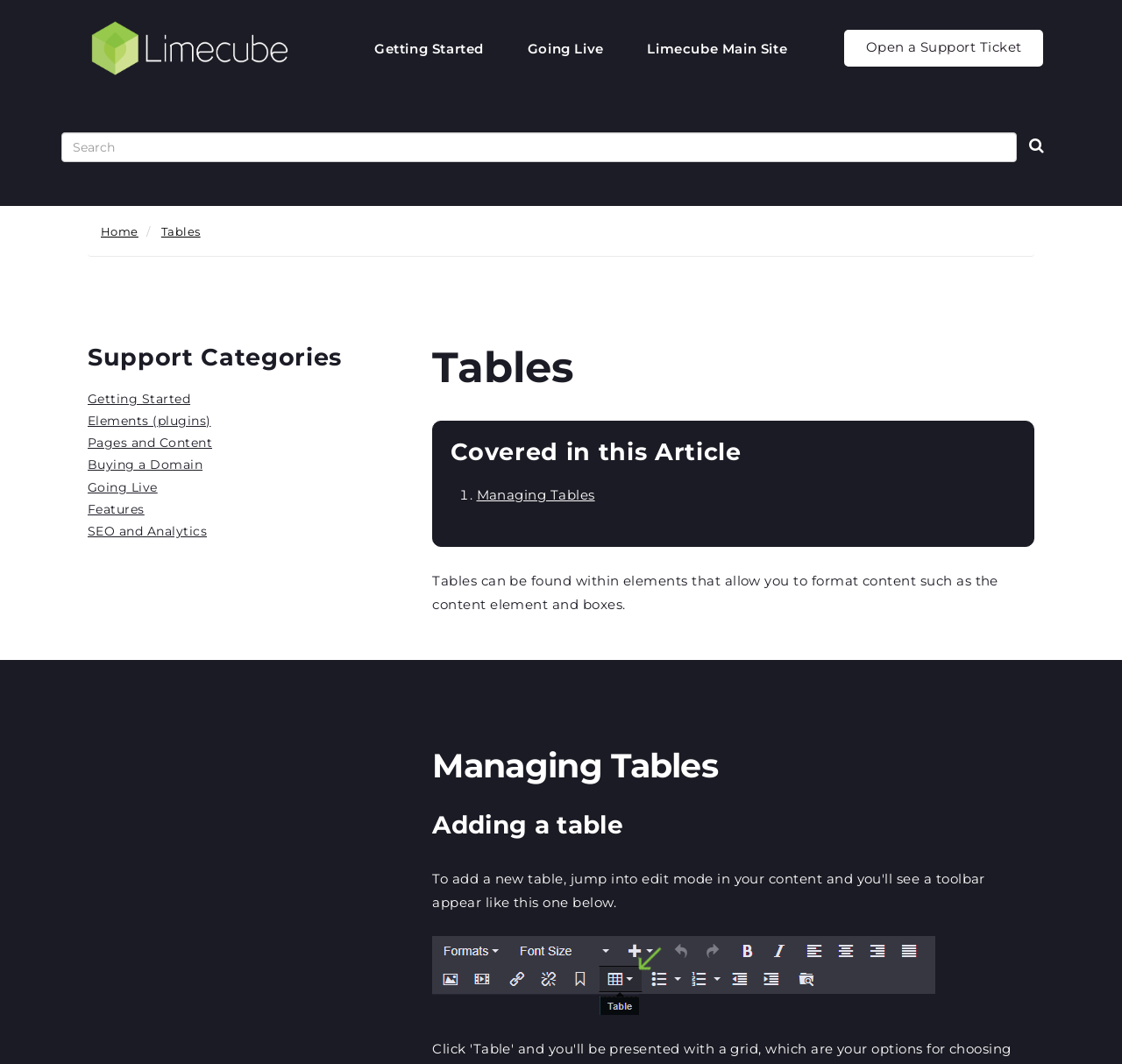Could you highlight the region that needs to be clicked to execute the instruction: "Search for something"?

[0.055, 0.124, 0.906, 0.152]